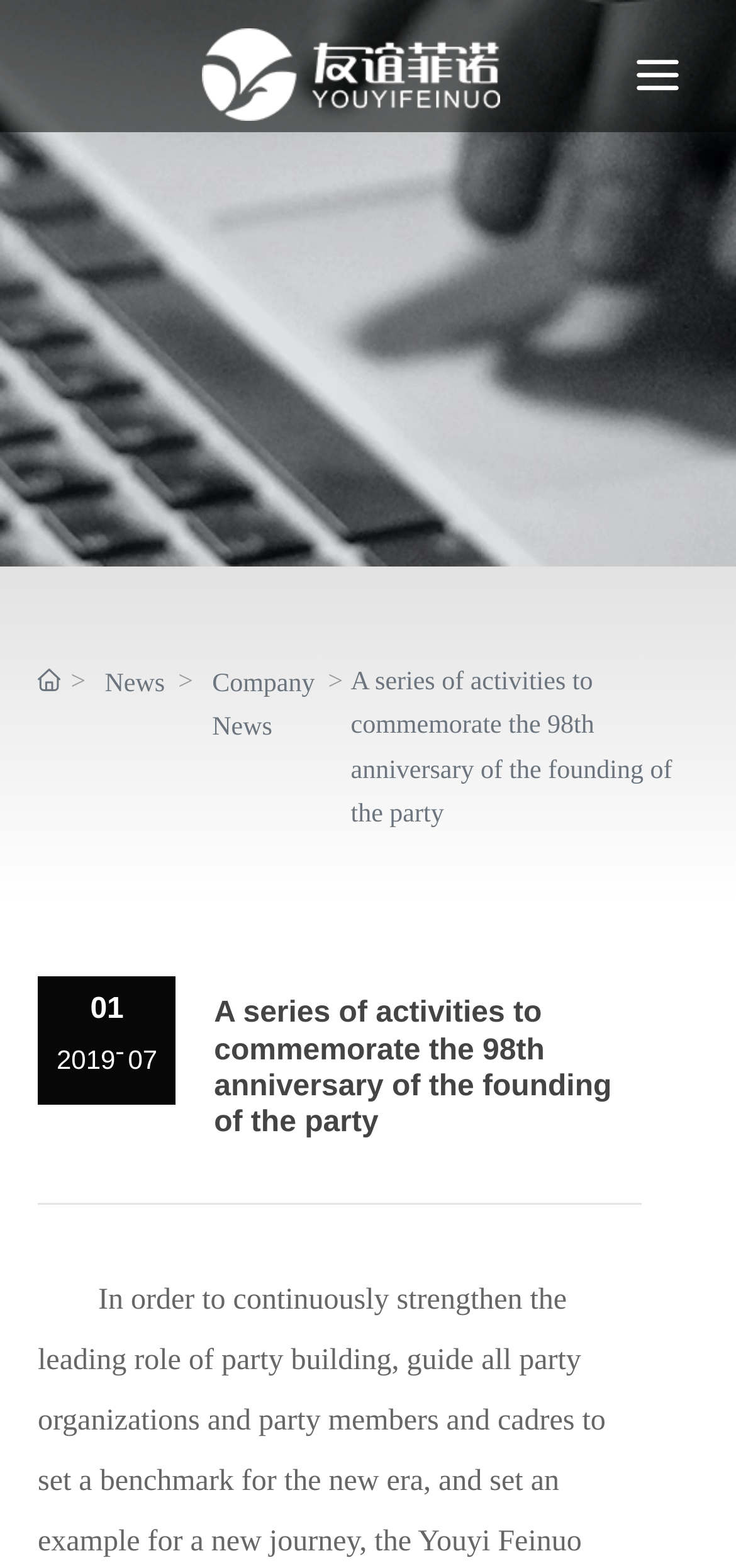Given the description of a UI element: "Company News", identify the bounding box coordinates of the matching element in the webpage screenshot.

[0.288, 0.423, 0.428, 0.479]